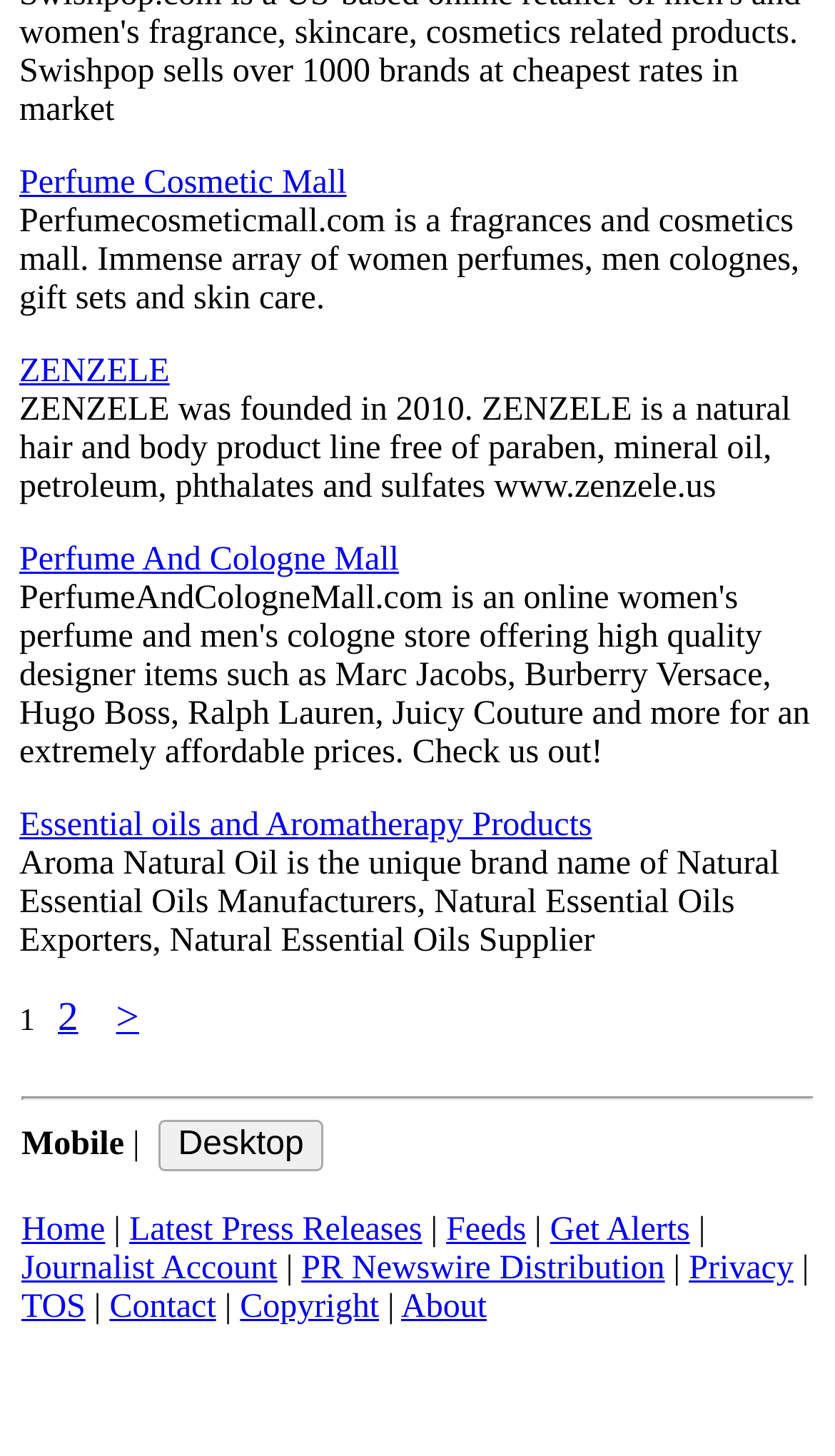Given the element description, predict the bounding box coordinates in the format (top-left x, top-left y, bottom-right x, bottom-right y). Make sure all values are between 0 and 1. Here is the element description: Perfume Cosmetic Mall

[0.023, 0.114, 0.415, 0.139]